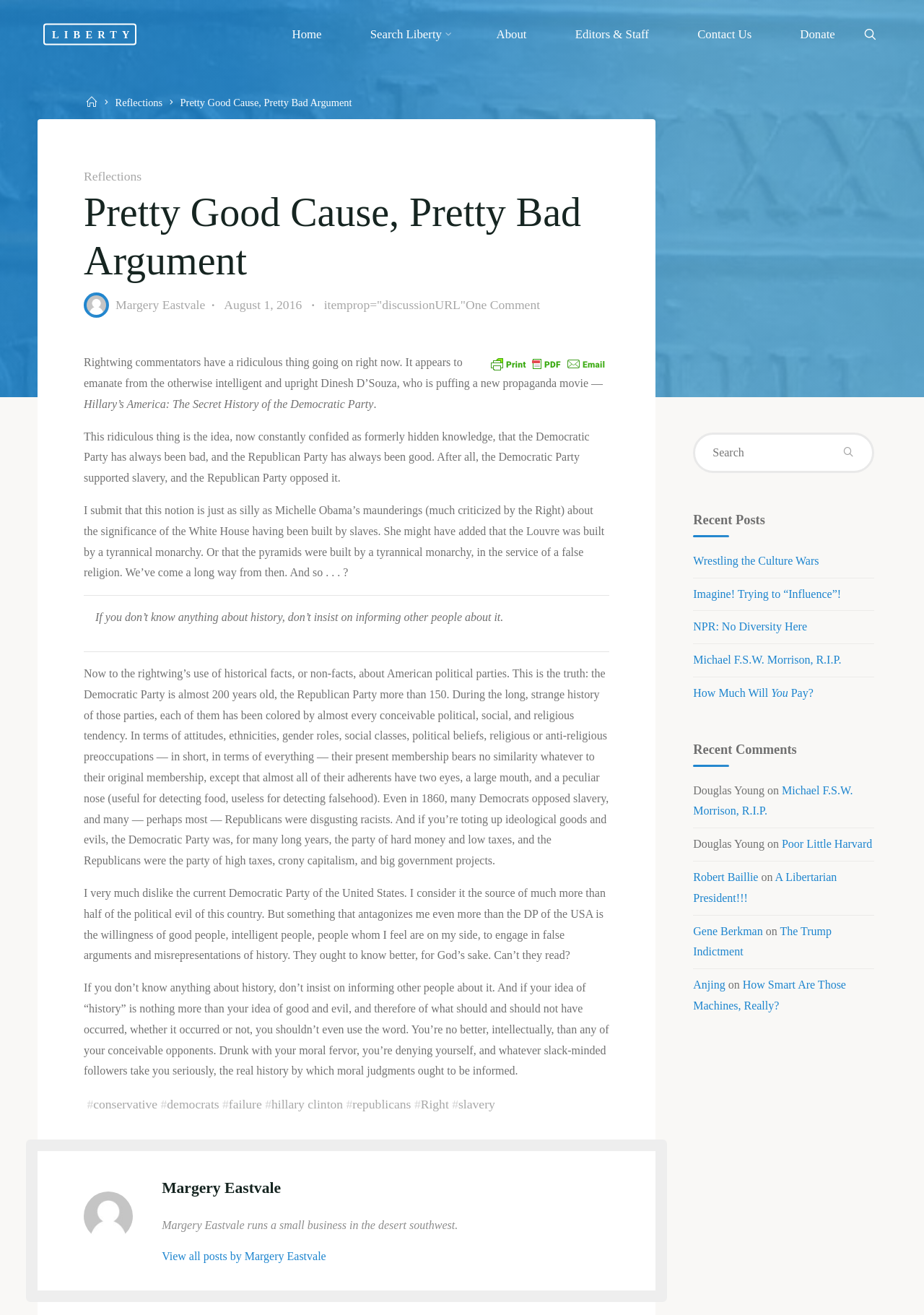Determine the bounding box coordinates of the section I need to click to execute the following instruction: "Go back to top". Provide the coordinates as four float numbers between 0 and 1, i.e., [left, top, right, bottom].

[0.919, 0.673, 0.959, 0.702]